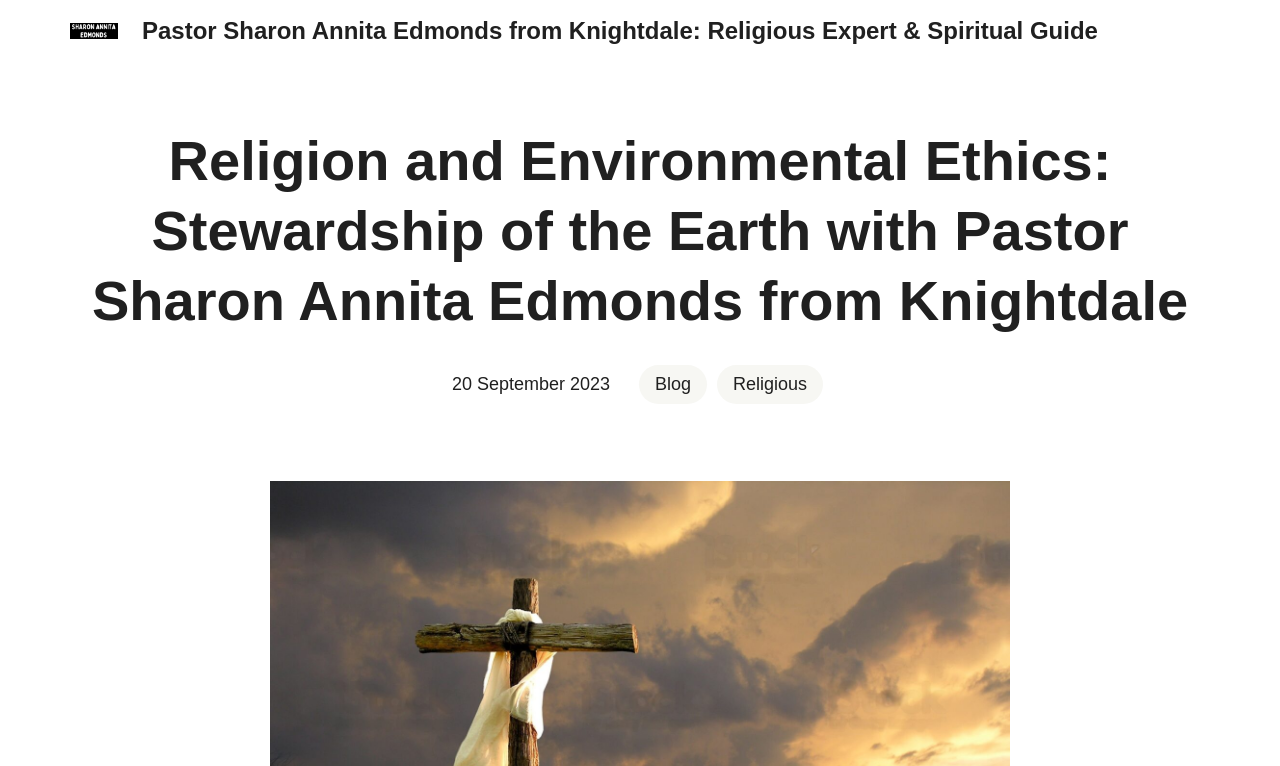Examine the image carefully and respond to the question with a detailed answer: 
What is the name of the pastor?

The name of the pastor can be found in the link and image elements at the top of the webpage, which both have the text 'Pastor Sharon Annita Edmonds from Knightdale: Religious Expert & Spiritual Guide'.